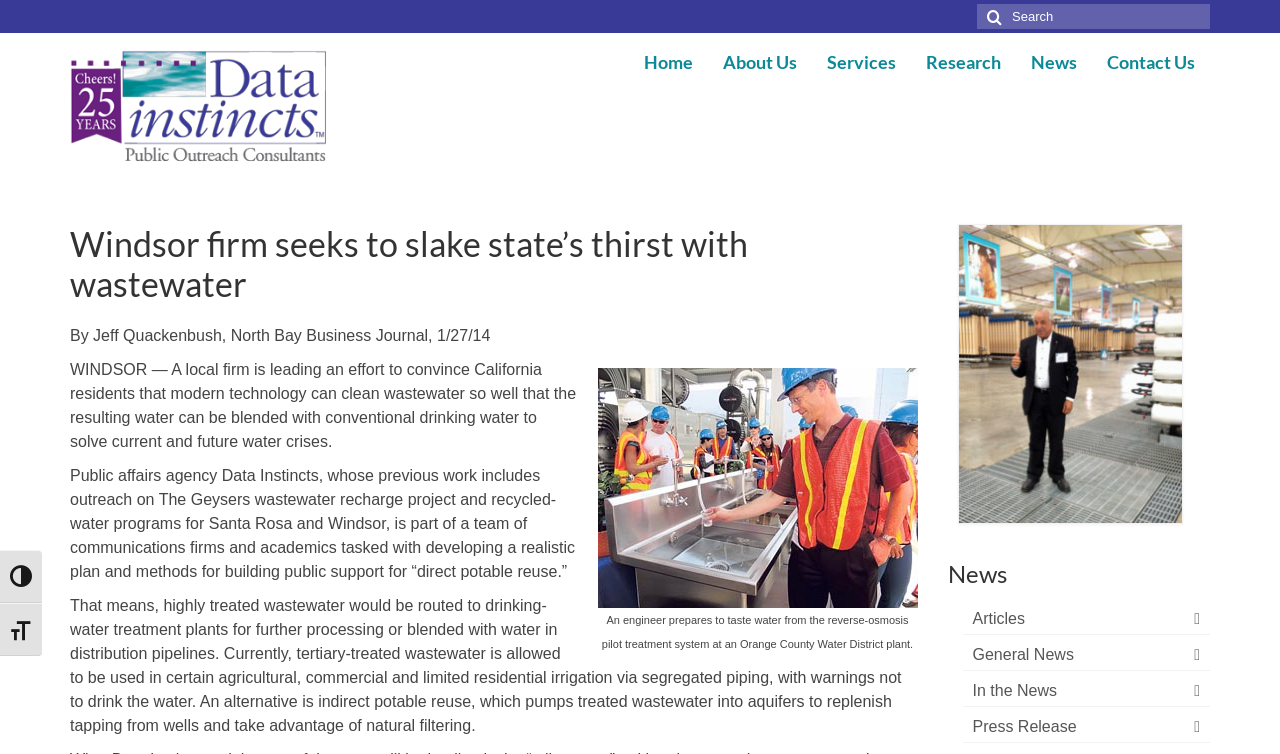How many images are on the webpage?
We need a detailed and meticulous answer to the question.

I counted the number of images on the webpage, which are the Data Instincts logo, the image of an engineer preparing to taste water, and the image of Mark Millan.